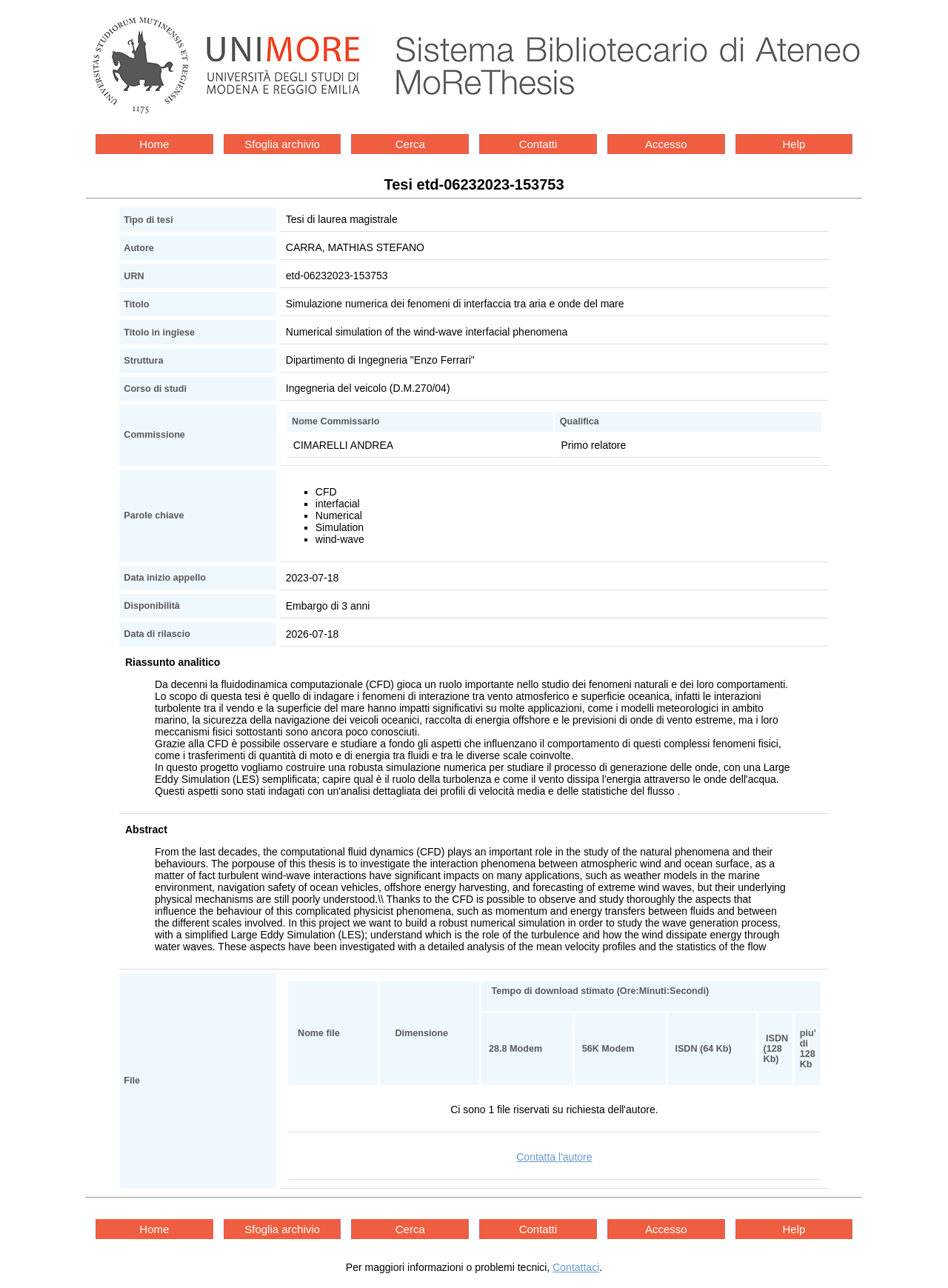Examine the screenshot and answer the question in as much detail as possible: What is the name of the department?

I found the department's name by looking at the table with the header 'Struttura' and the corresponding grid cell containing the department's name.